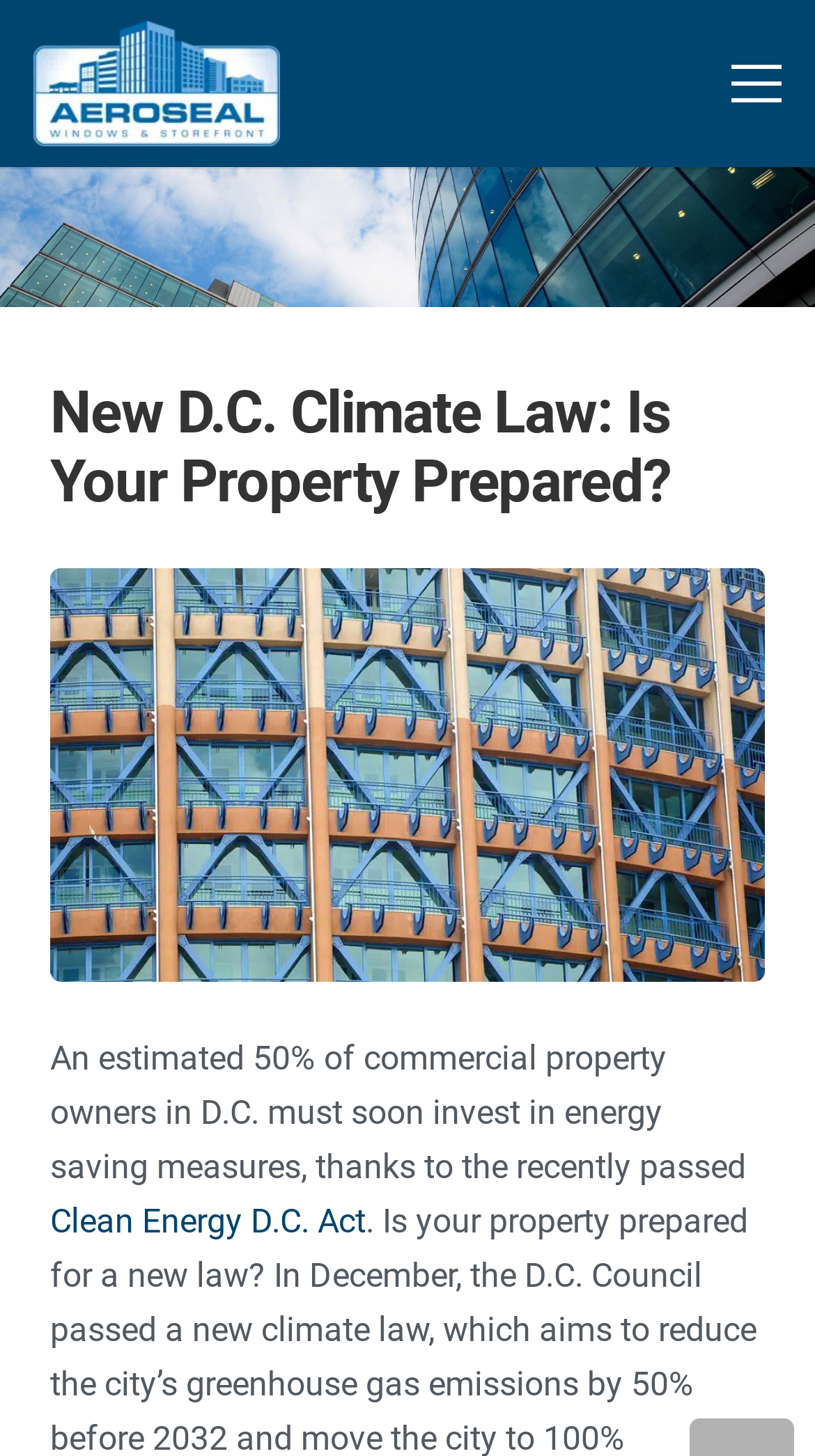Examine the screenshot and answer the question in as much detail as possible: What is the name of the recently passed act?

The link element with the text 'Clean Energy D.C. Act' is mentioned in the webpage, which suggests that it is the name of the recently passed act.